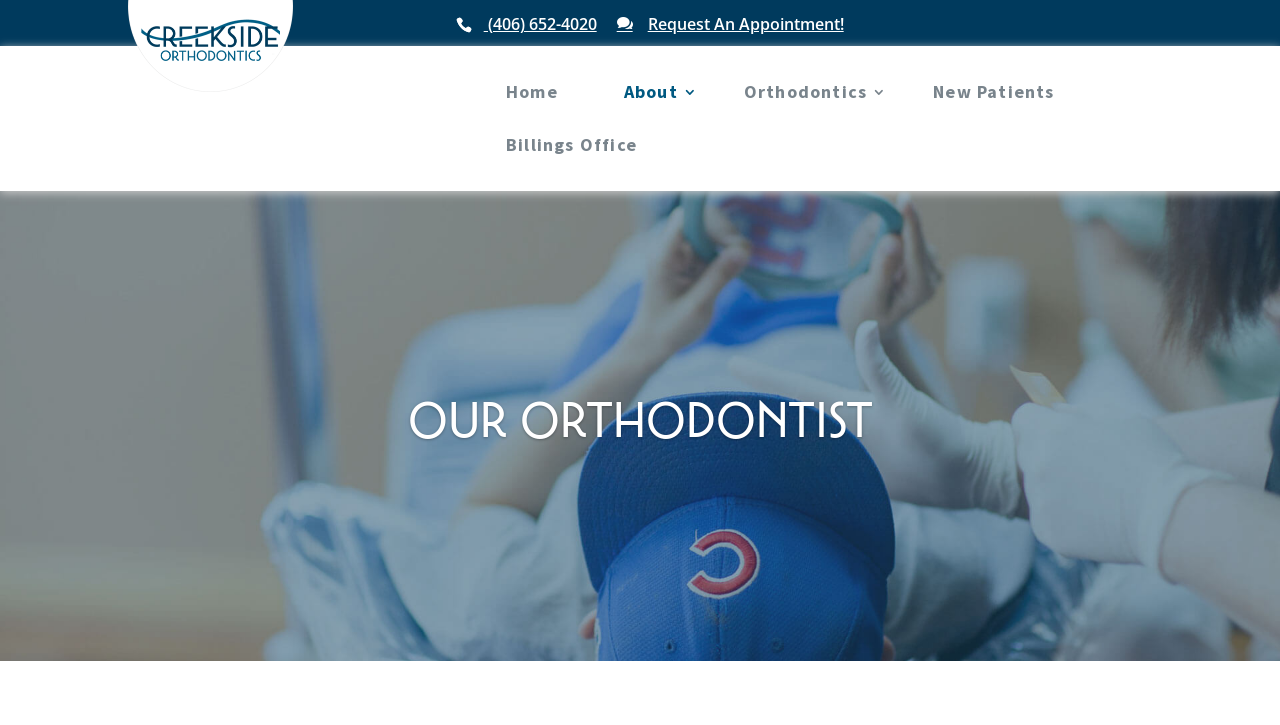Bounding box coordinates are specified in the format (top-left x, top-left y, bottom-right x, bottom-right y). All values are floating point numbers bounded between 0 and 1. Please provide the bounding box coordinate of the region this sentence describes: Request An Appointment!

[0.482, 0.017, 0.659, 0.048]